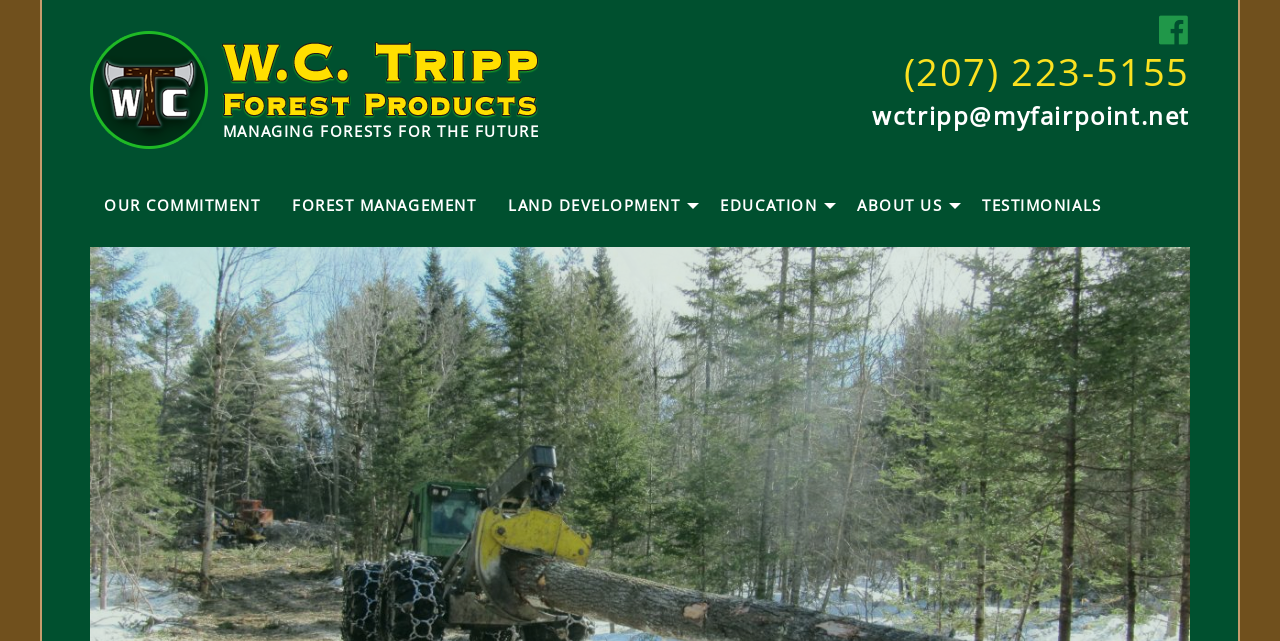What is the company name on the top left?
Using the information from the image, give a concise answer in one word or a short phrase.

W.C. Tripp Forest Products